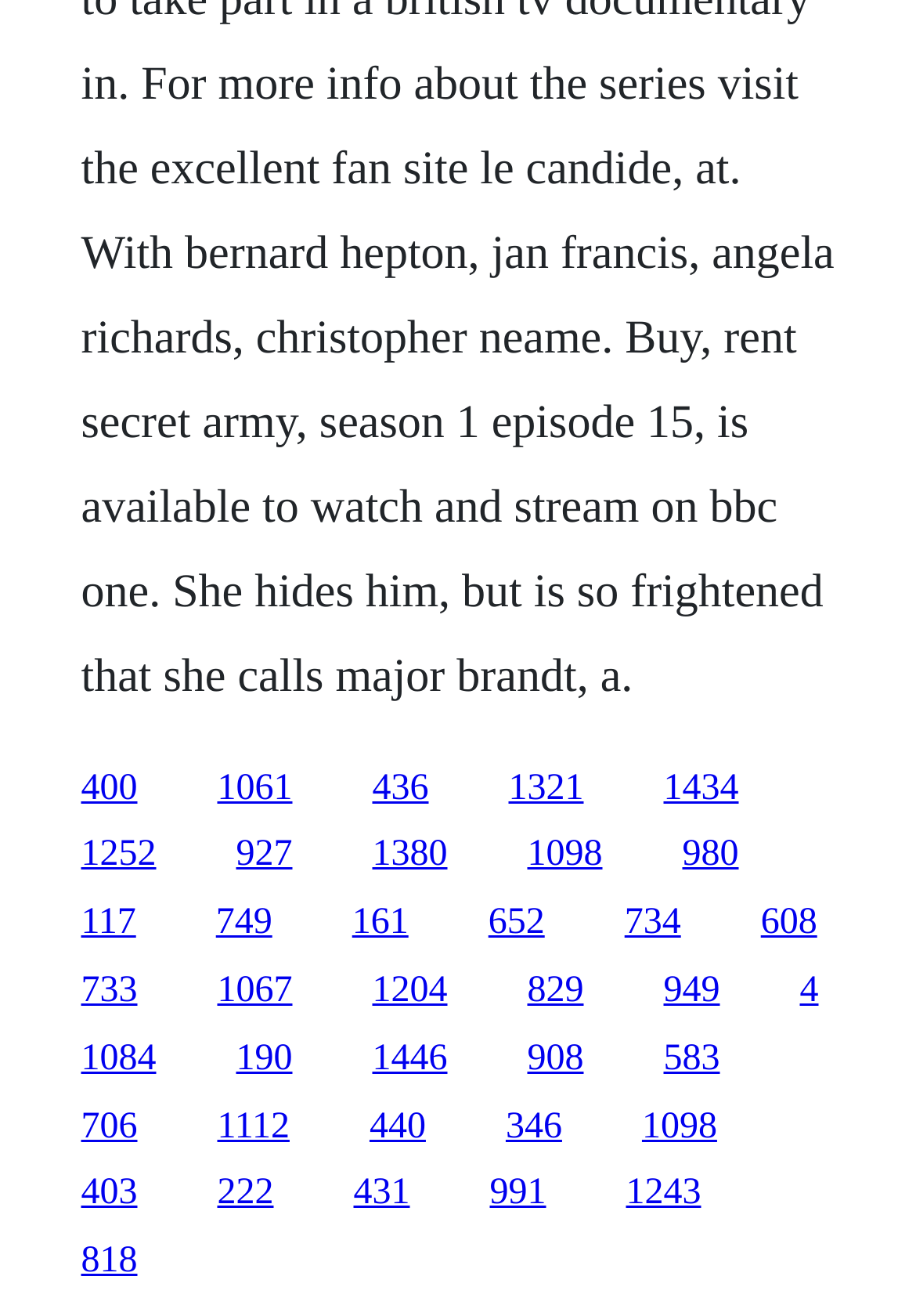Please reply to the following question with a single word or a short phrase:
How many links are on the webpage?

30